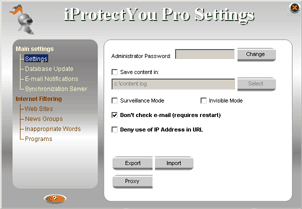Break down the image into a detailed narrative.

The image showcases the user interface of the iProtectYou Pro Settings application. It prominently displays the "Main Settings" section, featuring several options for configuring the software's functionality. Key elements include:

- **Administrator Password Field:** A textbox for entering and changing the password that protects access to the program's settings.
- **Save Content In:** A dropdown menu labeled "Save content in," allowing users to select where their logs will be stored.
- **Check Boxes for Features:** Options such as "Surveillance Mode," "Invisible Mode," and settings related to email checking, which users can enable or disable according to their preferences.
- **Export and Import Buttons:** These buttons at the bottom facilitate exporting settings or importing data, enhancing user control over content management.

Overall, the interface is designed to provide easy navigation and configuration for parents looking to monitor and manage their children's online activities effectively.